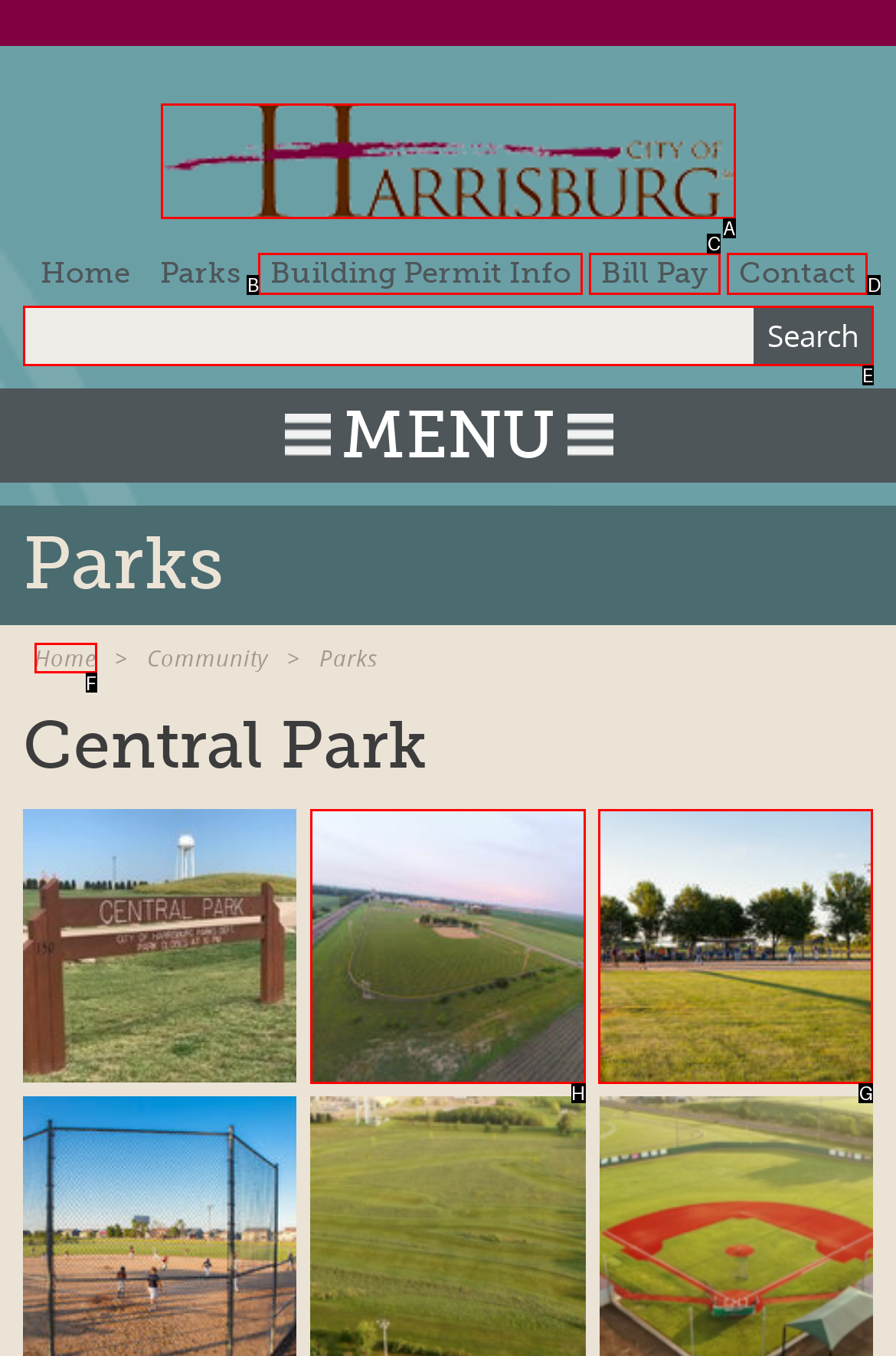Pick the HTML element that should be clicked to execute the task: view Harrisburg-Legion-0026498.jpg
Respond with the letter corresponding to the correct choice.

H